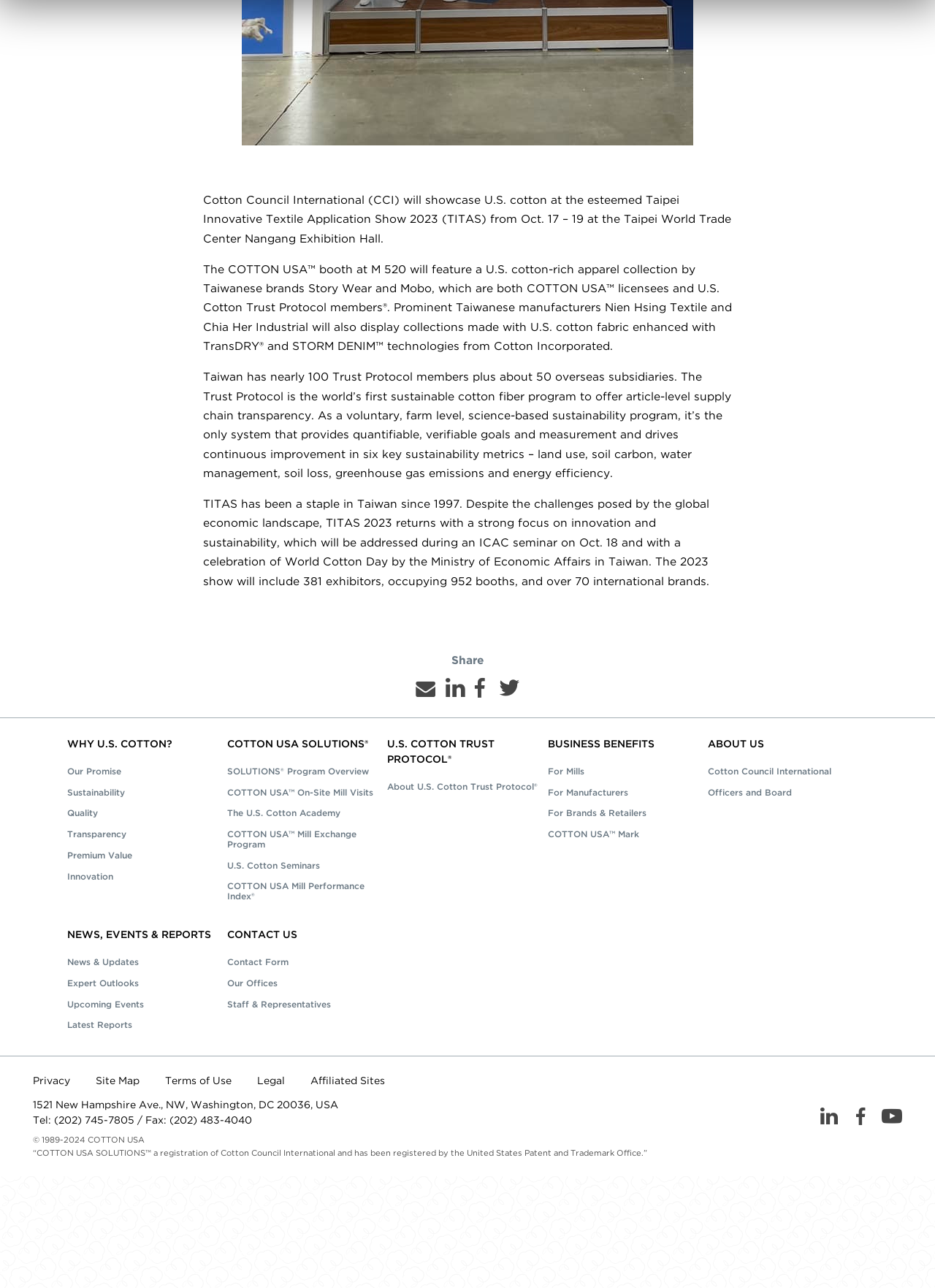Please identify the bounding box coordinates of the element's region that needs to be clicked to fulfill the following instruction: "Search for something". The bounding box coordinates should consist of four float numbers between 0 and 1, i.e., [left, top, right, bottom].

None